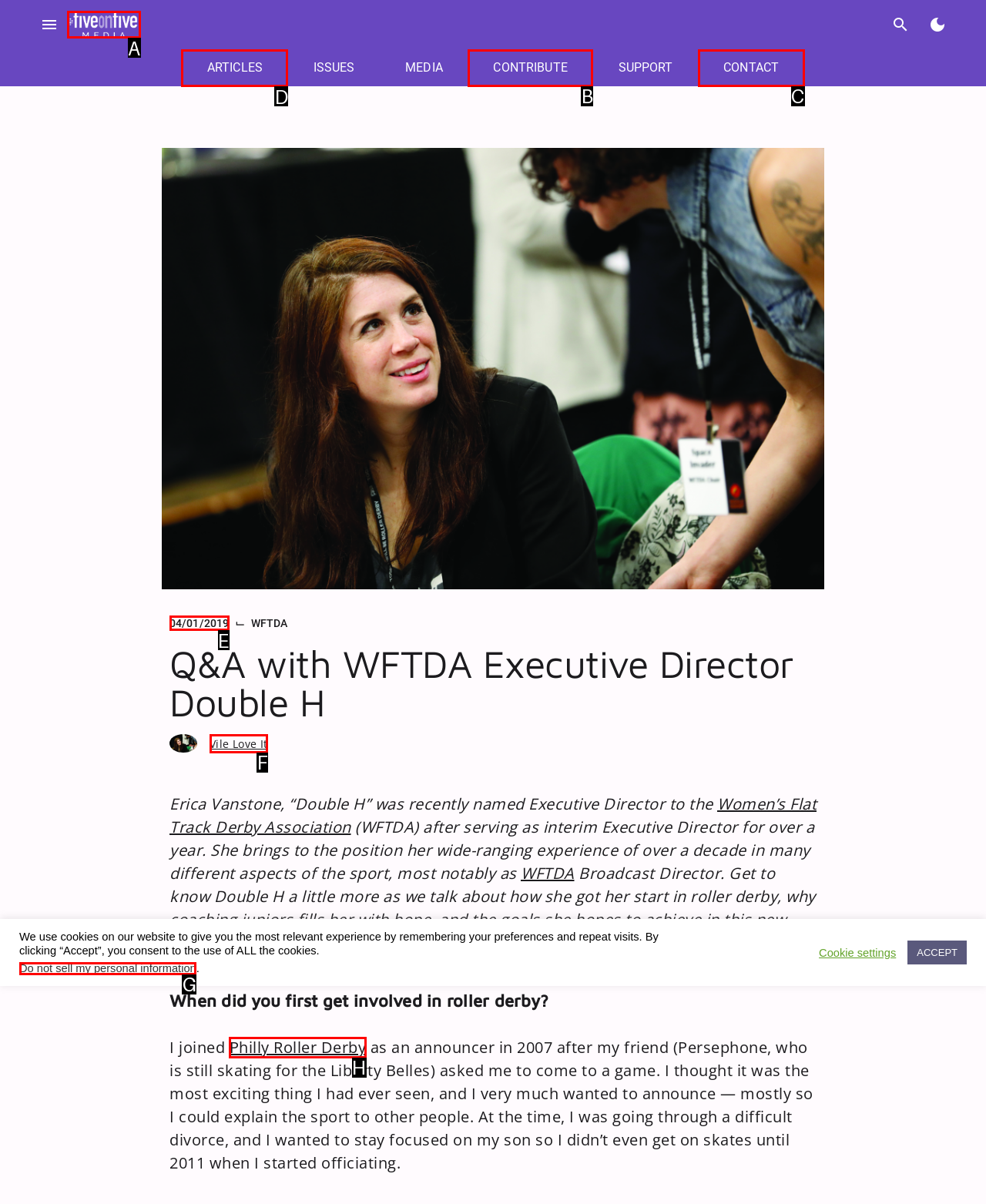Determine which UI element I need to click to achieve the following task: Go to ARTICLES Provide your answer as the letter of the selected option.

D